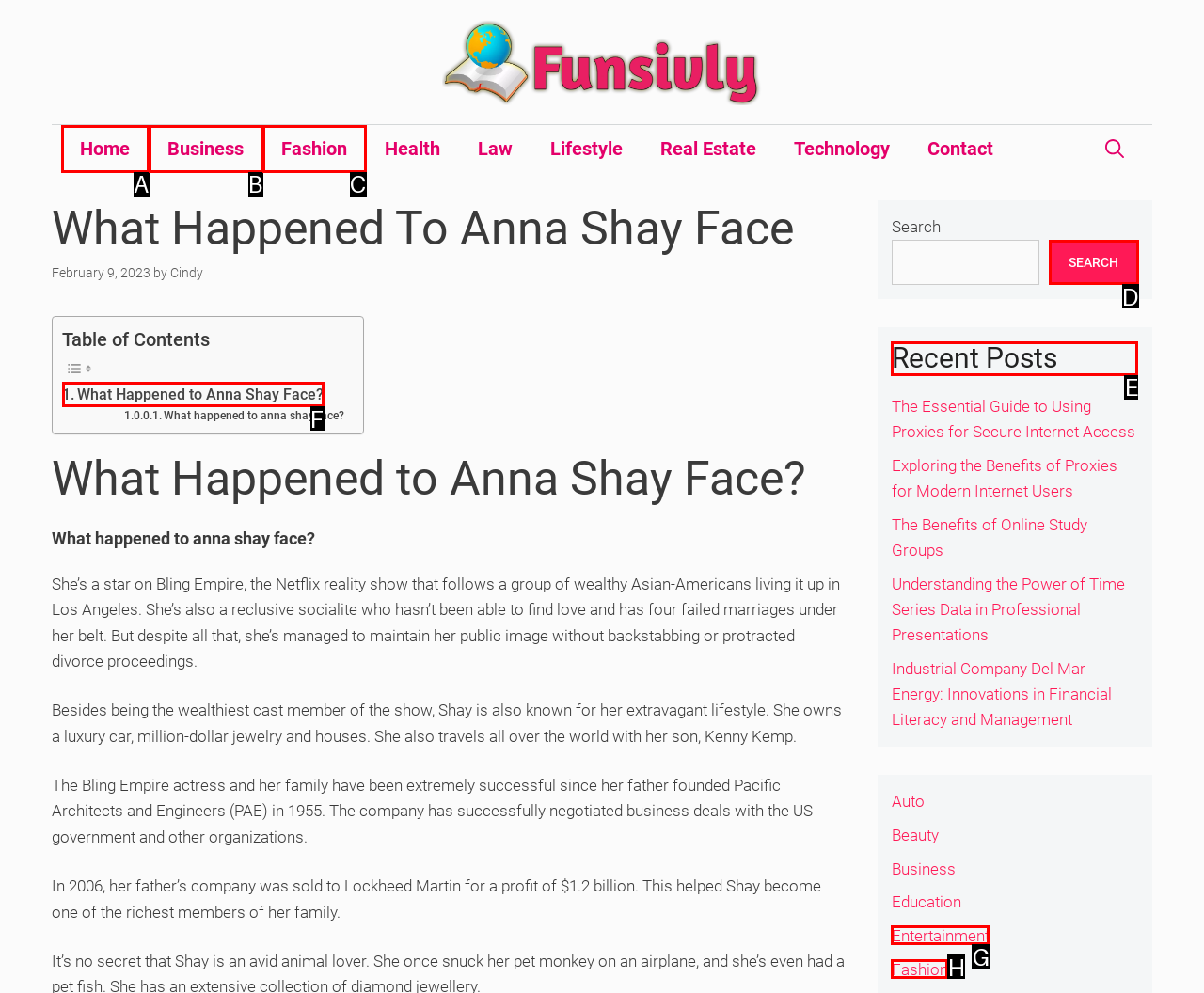Determine which UI element you should click to perform the task: Check the 'Recent Posts'
Provide the letter of the correct option from the given choices directly.

E